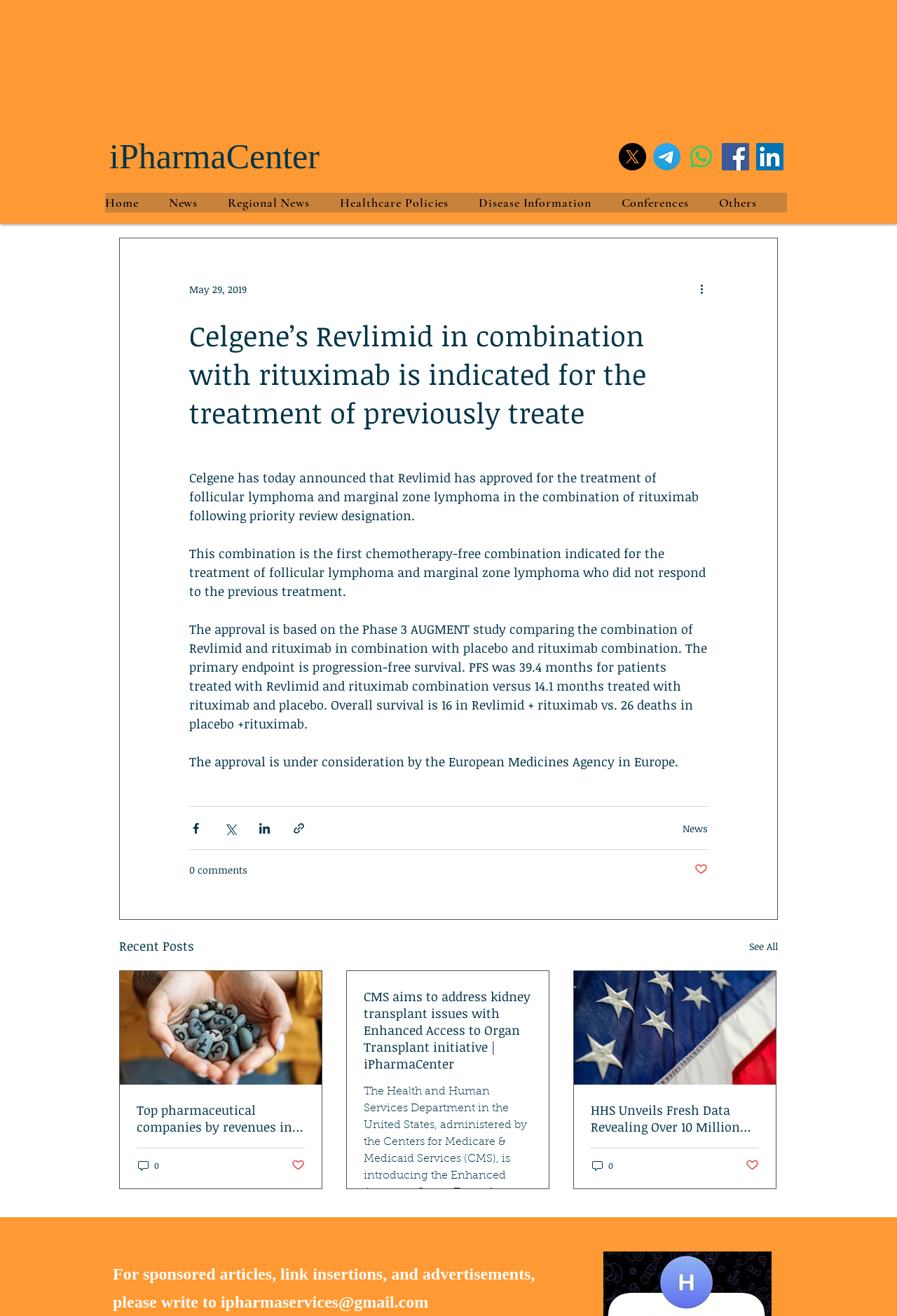Respond to the following query with just one word or a short phrase: 
What is the name of the study comparing the combination of Revlimid and rituximab with placebo and rituximab combination?

AUGMENT study